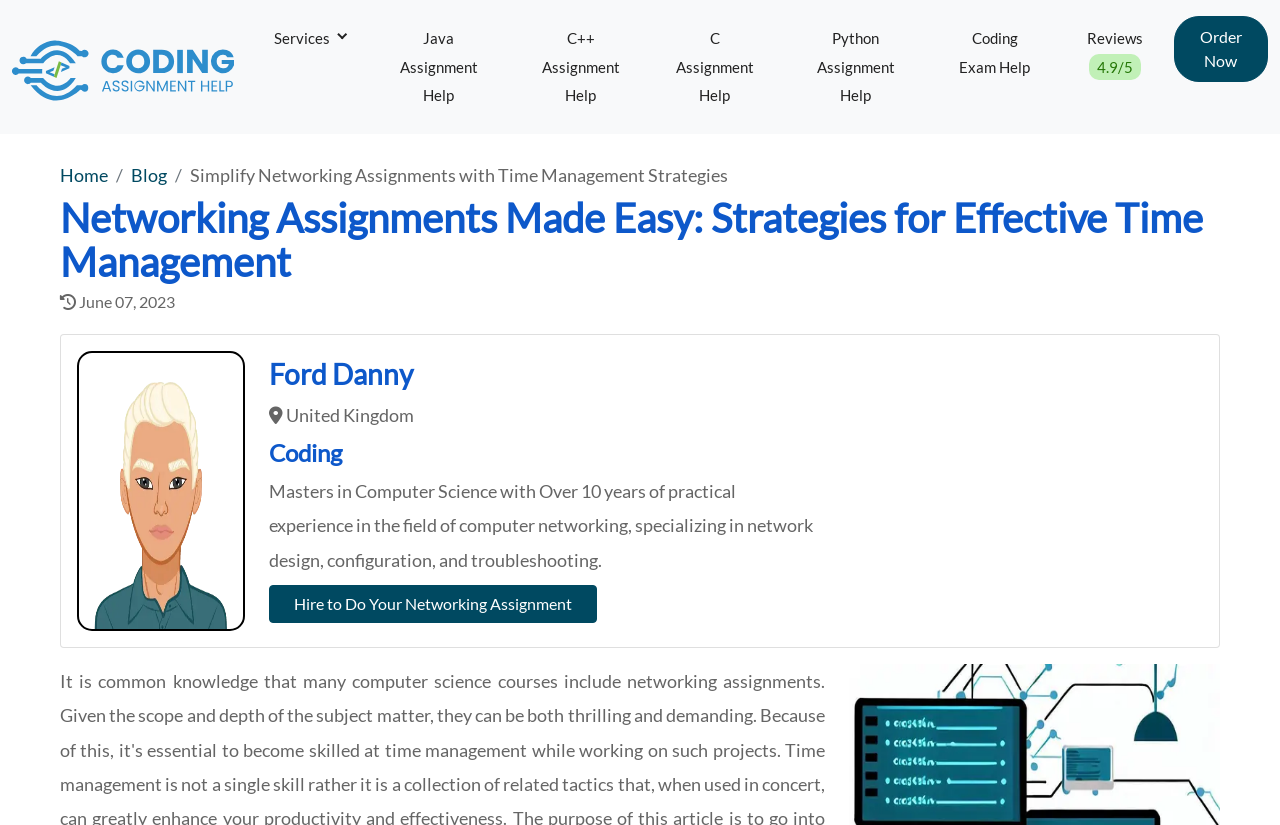Find the bounding box coordinates of the element you need to click on to perform this action: 'Click on 'First-Class Online Programming Assignment Help''. The coordinates should be represented by four float values between 0 and 1, in the format [left, top, right, bottom].

[0.009, 0.034, 0.183, 0.128]